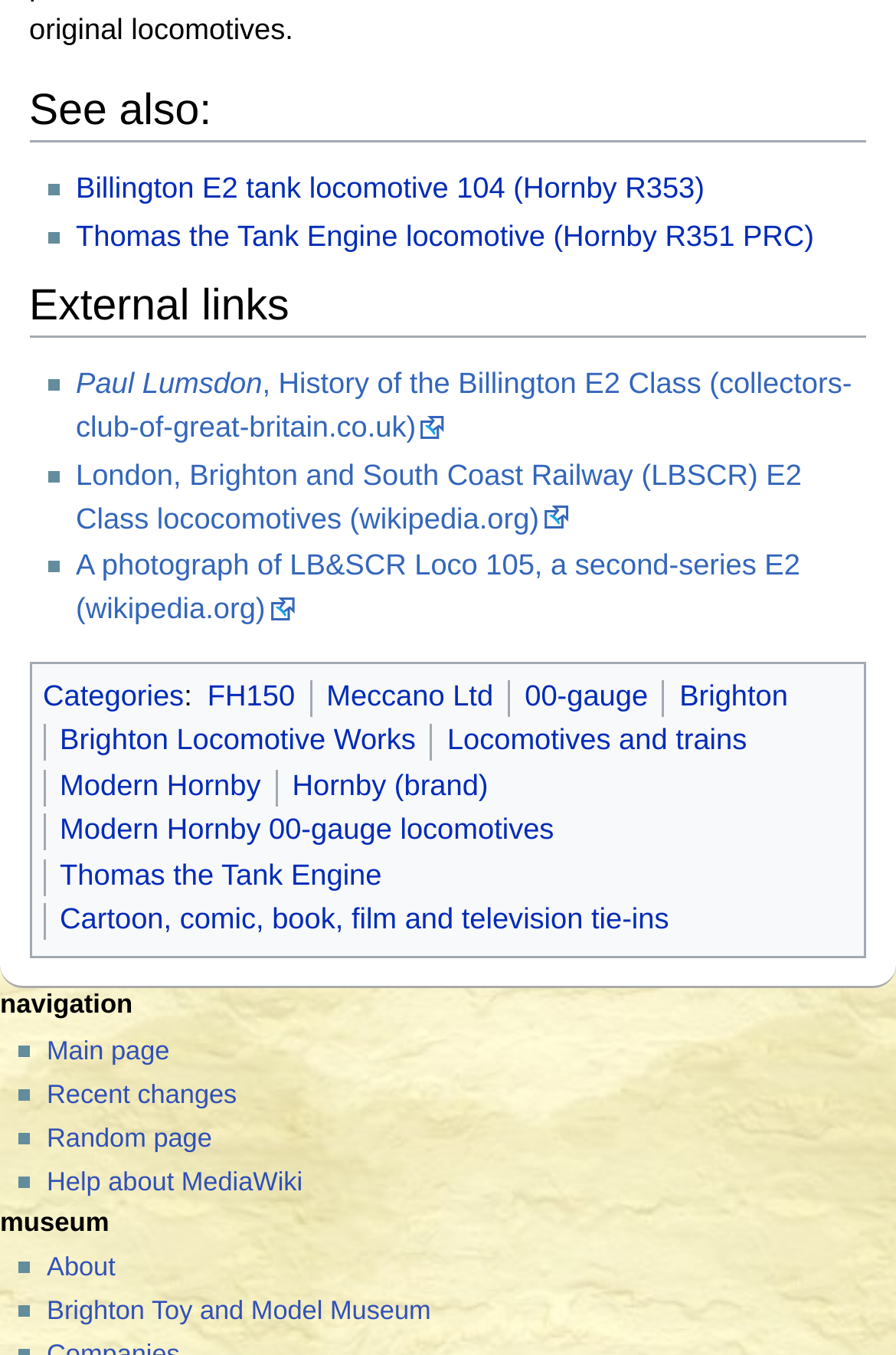Identify the bounding box coordinates for the element that needs to be clicked to fulfill this instruction: "Learn about Brighton Toy and Model Museum". Provide the coordinates in the format of four float numbers between 0 and 1: [left, top, right, bottom].

[0.052, 0.958, 0.481, 0.979]